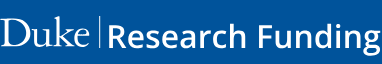Analyze the image and provide a detailed caption.

The image features the title "Duke Research Funding" prominently displayed in a stylized font against a blue background. This logo represents the research funding initiatives offered by Duke University, highlighting their commitment to supporting innovative projects and academic research. The clean design emphasizes a professional appearance, making it suitable for promotional materials or information related to grants and funding opportunities available through the university.